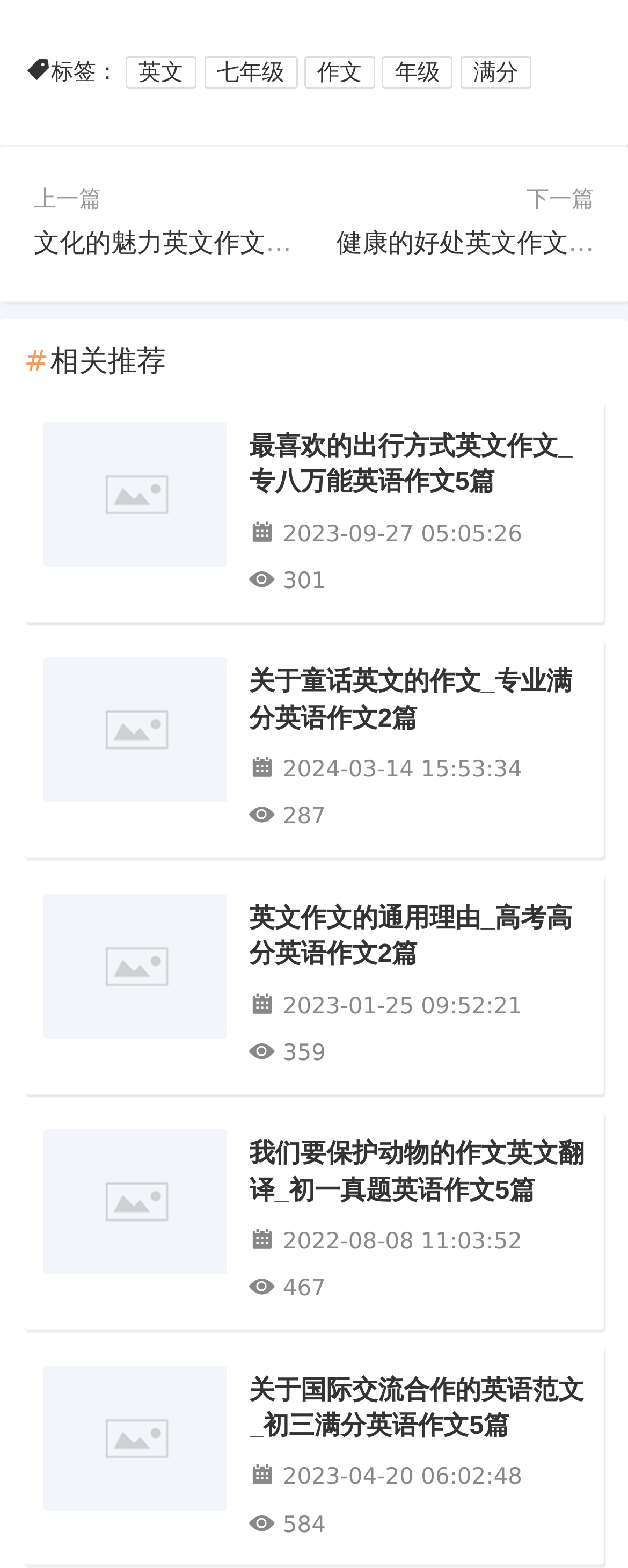Bounding box coordinates must be specified in the format (top-left x, top-left y, bottom-right x, bottom-right y). All values should be floating point numbers between 0 and 1. What are the bounding box coordinates of the UI element described as: title="我们要保护动物的作文英文翻译_初一真题英语作文5篇"

[0.068, 0.72, 0.362, 0.822]